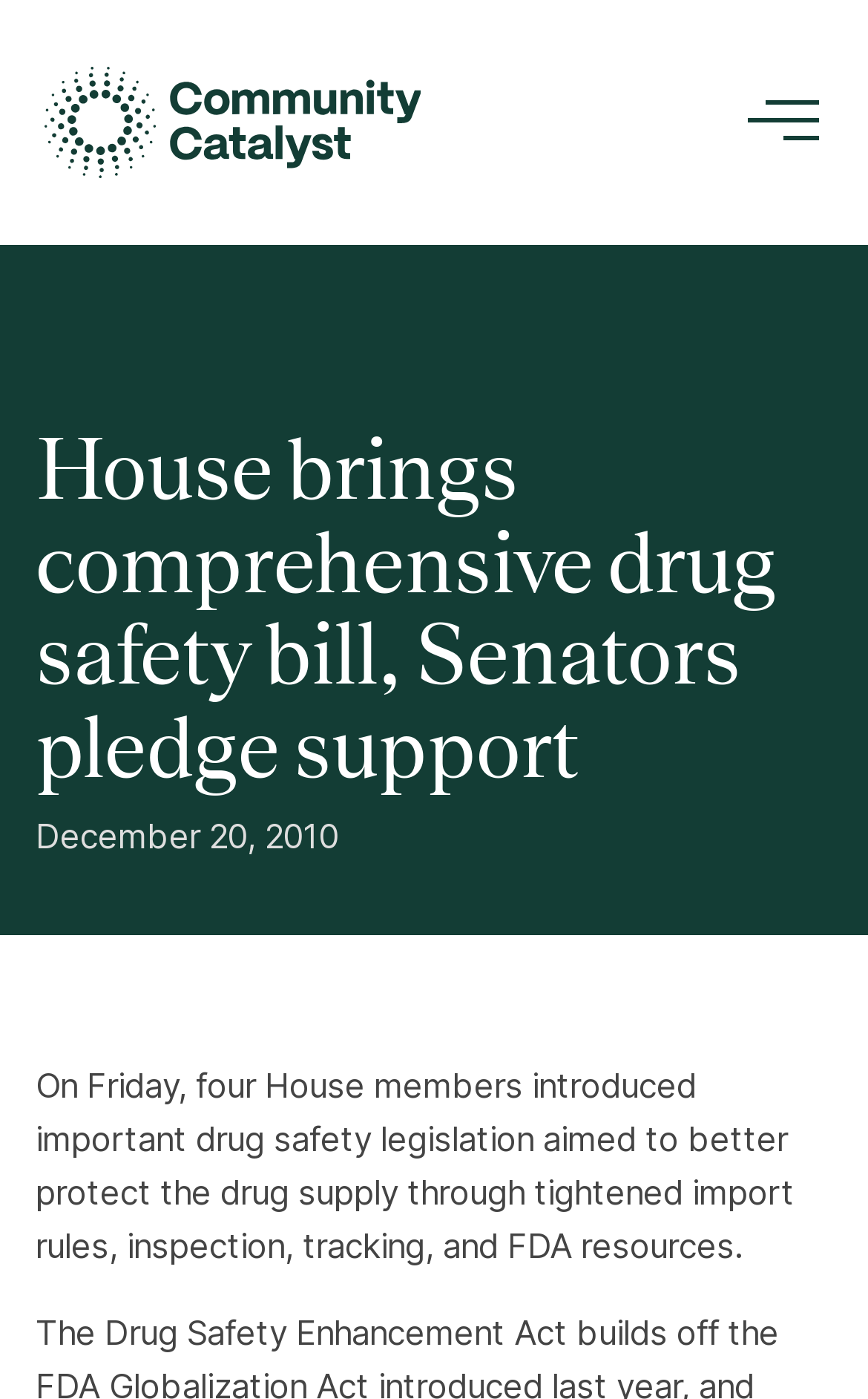What is the purpose of the drug safety legislation?
Based on the visual content, answer with a single word or a brief phrase.

to better protect the drug supply